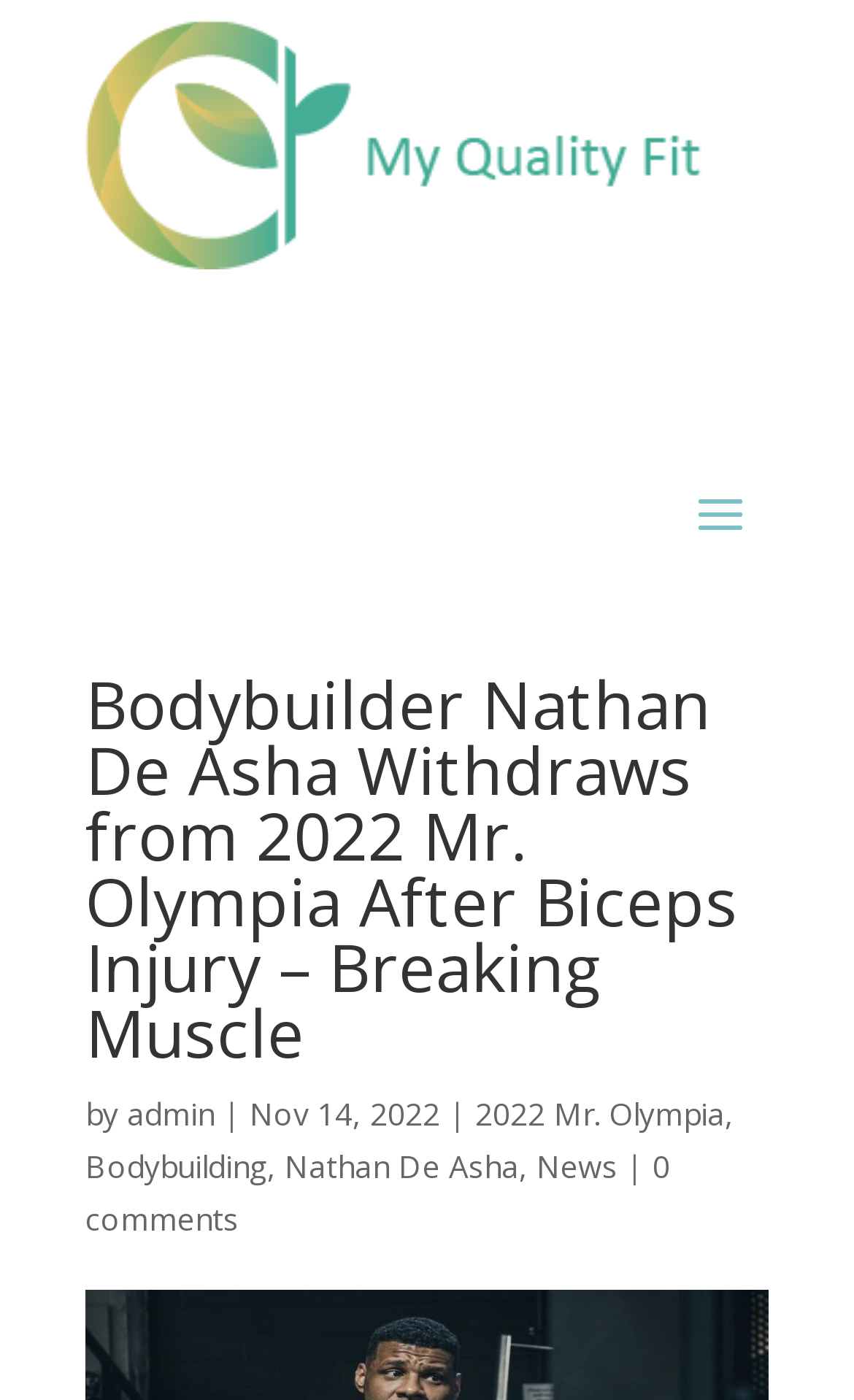Construct a comprehensive description capturing every detail on the webpage.

The webpage is about a news article titled "Bodybuilder Nathan De Asha Withdraws from 2022 Mr. Olympia After Biceps Injury – Breaking Muscle". At the top of the page, there is a large image that spans almost the entire width of the page. Below the image, the title of the article is displayed in a prominent heading. 

To the right of the title, there is a section that displays the author's name, "admin", along with the date "Nov 14, 2022". Below this section, there are several links that categorize the article, including "2022 Mr. Olympia", "Bodybuilding", "Nathan De Asha", and "News". These links are separated by commas and vertical lines.

At the very bottom of the page, there is a link that indicates the number of comments on the article, which is currently "0 comments". Overall, the webpage has a simple and organized layout, with a clear focus on the news article and its related information.